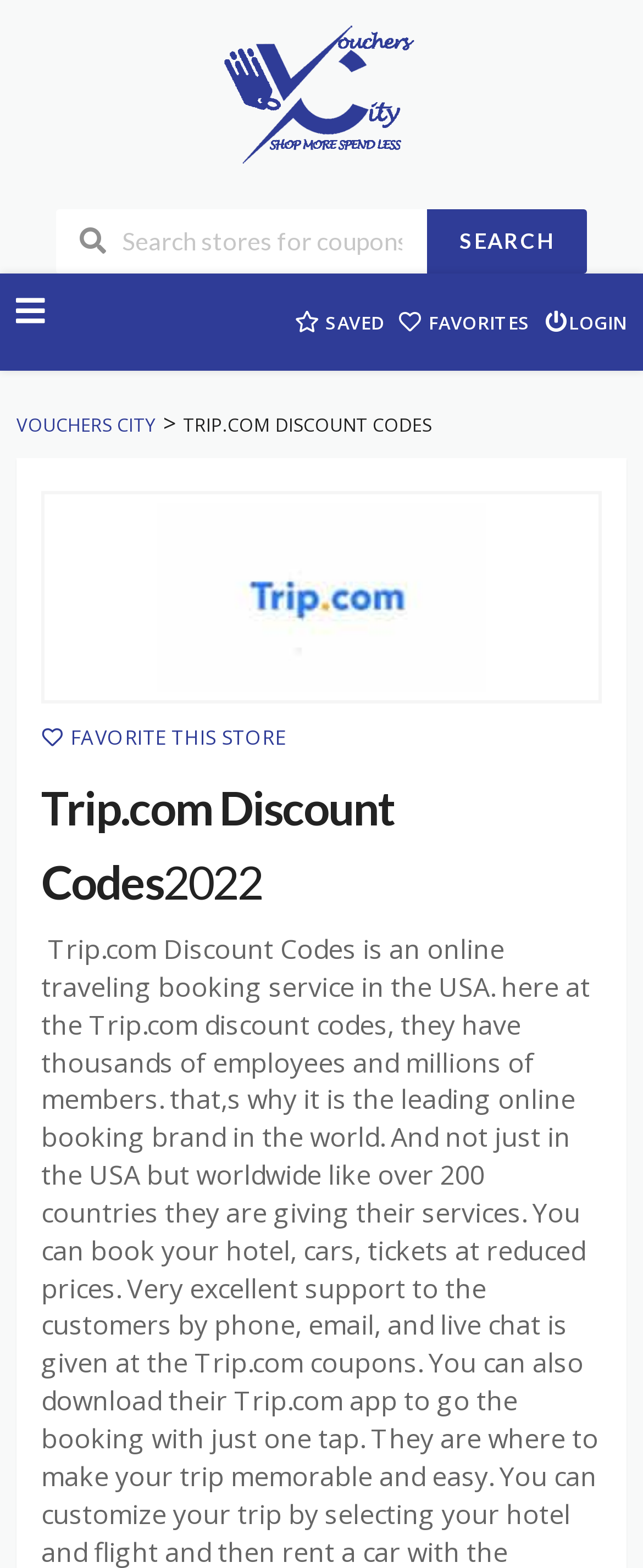What is the purpose of this website?
Please respond to the question with a detailed and well-explained answer.

Based on the webpage's content, it appears to be a platform where users can search for and obtain discount codes, promo codes, voucher codes, and promotional codes for Trip.com, which suggests that the primary purpose of this website is to provide users with a way to save money on their Trip.com purchases.